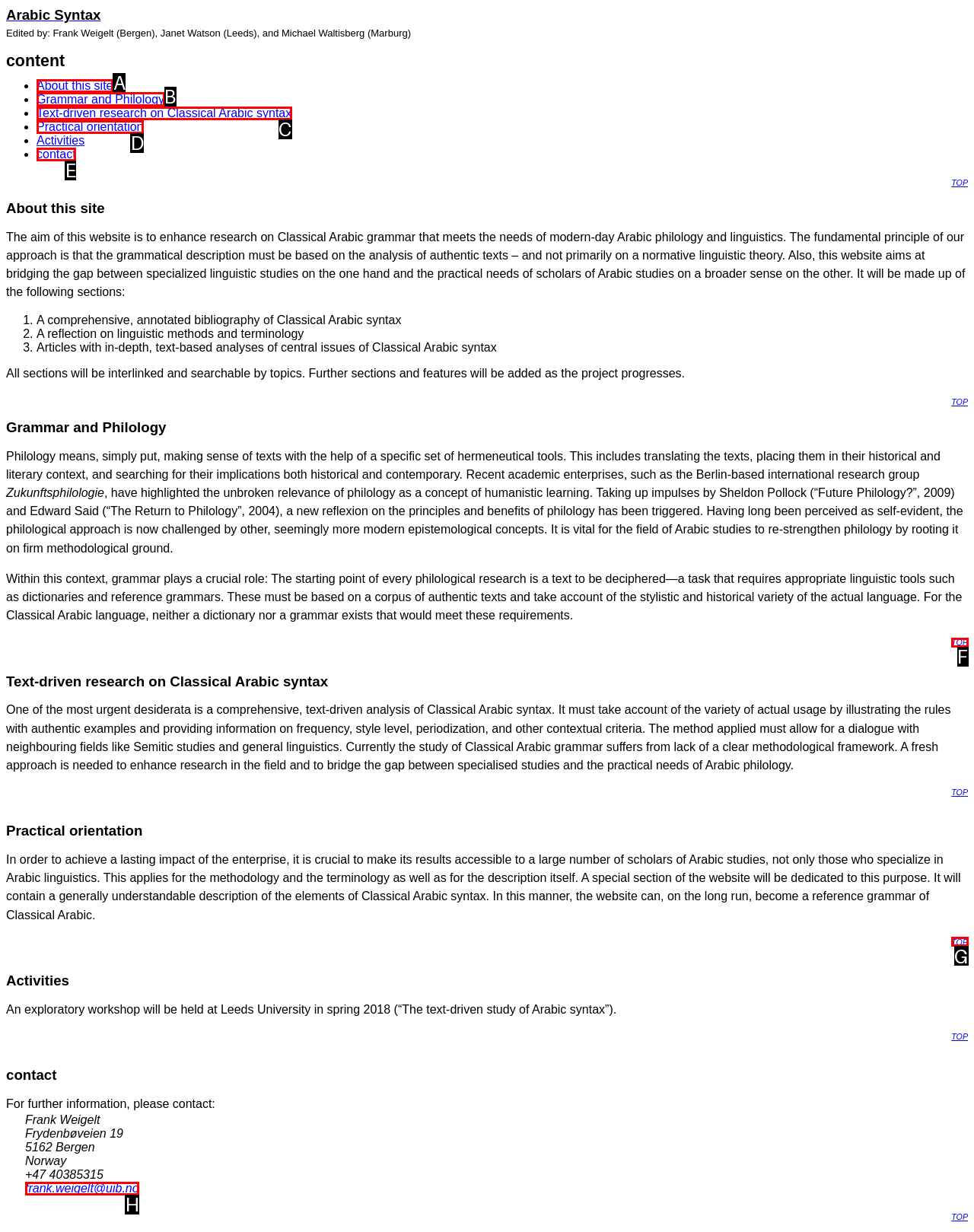For the task "Read more about 'Grammar and Philology'", which option's letter should you click? Answer with the letter only.

B